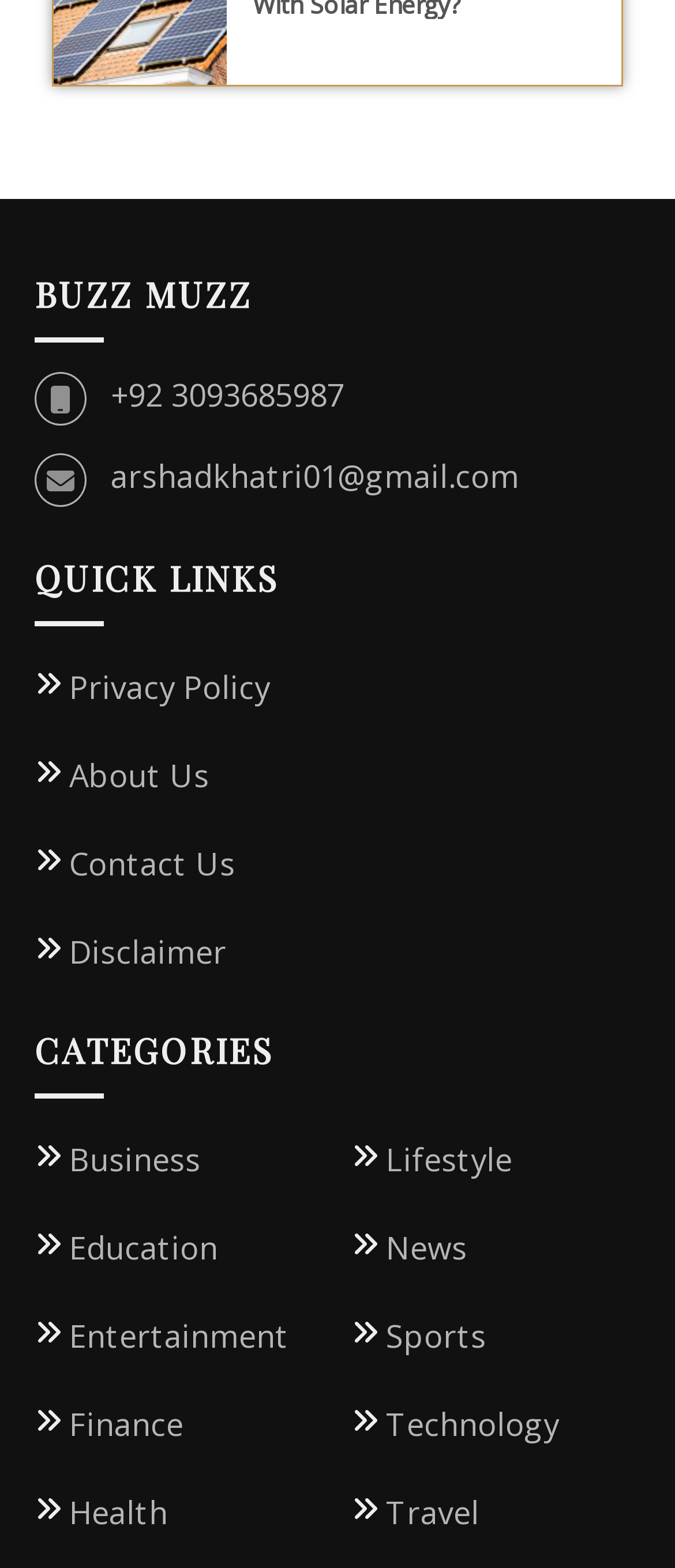Show the bounding box coordinates of the region that should be clicked to follow the instruction: "Explore the business category."

[0.103, 0.713, 0.297, 0.753]